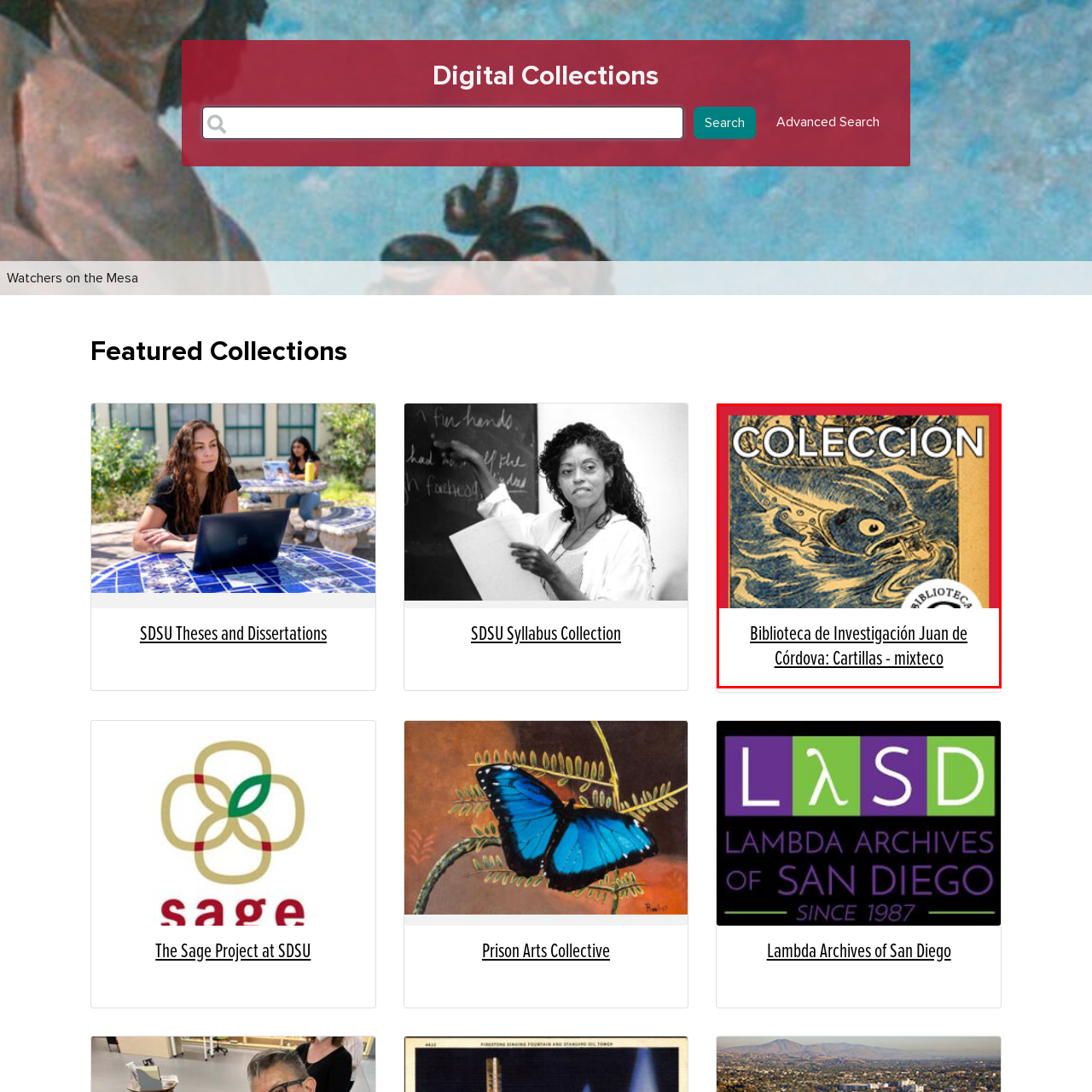Generate a detailed caption for the image that is outlined by the red border.

This image features a vibrant cover for the "Biblioteca de Investigación Juan de Córdova: Cartillas - mixteco." The design prominently displays the word "COLECCIÓN" at the top in bold, white letters against a red background. Below it, there is a detailed illustration depicting a fish swimming through waves, rendered in blue and cream tones, which draws attention to the artistic representation of the mixteco culture. 

Additionally, the caption at the bottom identifies the collection's name, emphasizing its focus on the cultural and educational resources available through the Biblioteca de Investigación Juan de Córdova. This collection serves as an important repository for documents and materials related to the mixteco community, promoting preservation and access to its rich heritage.